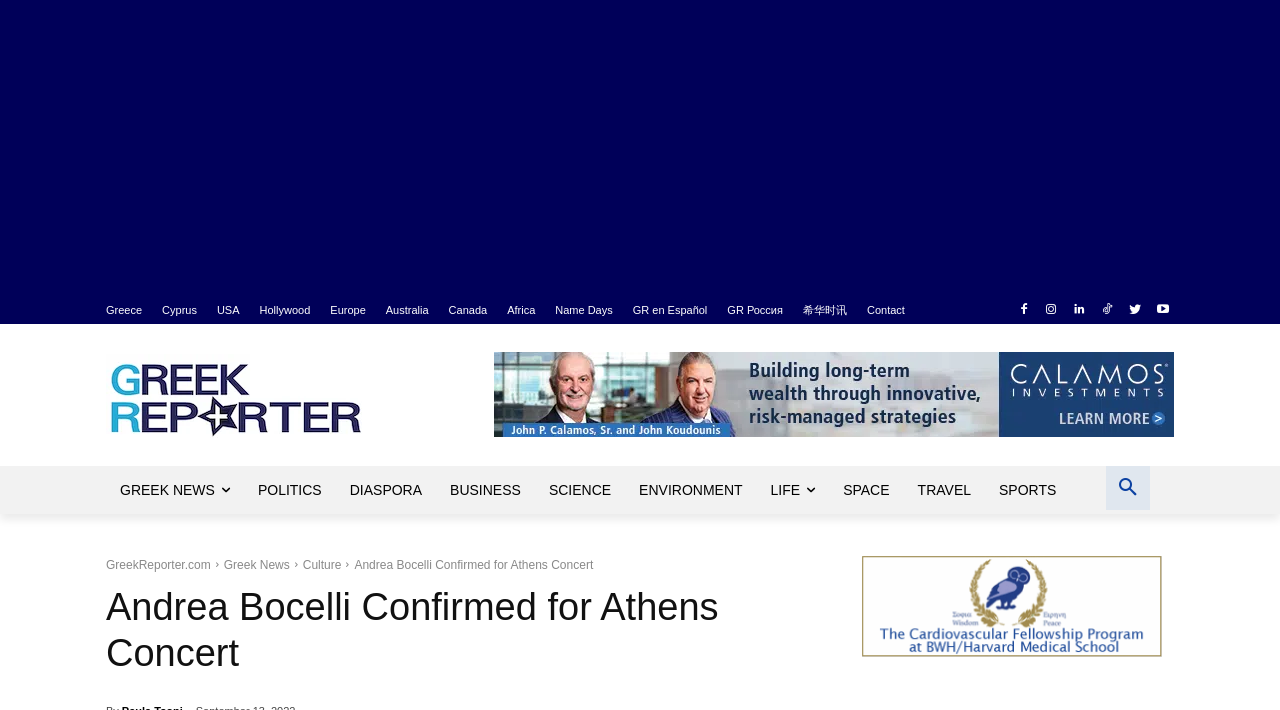How many images are there on the webpage?
Refer to the image and provide a one-word or short phrase answer.

3